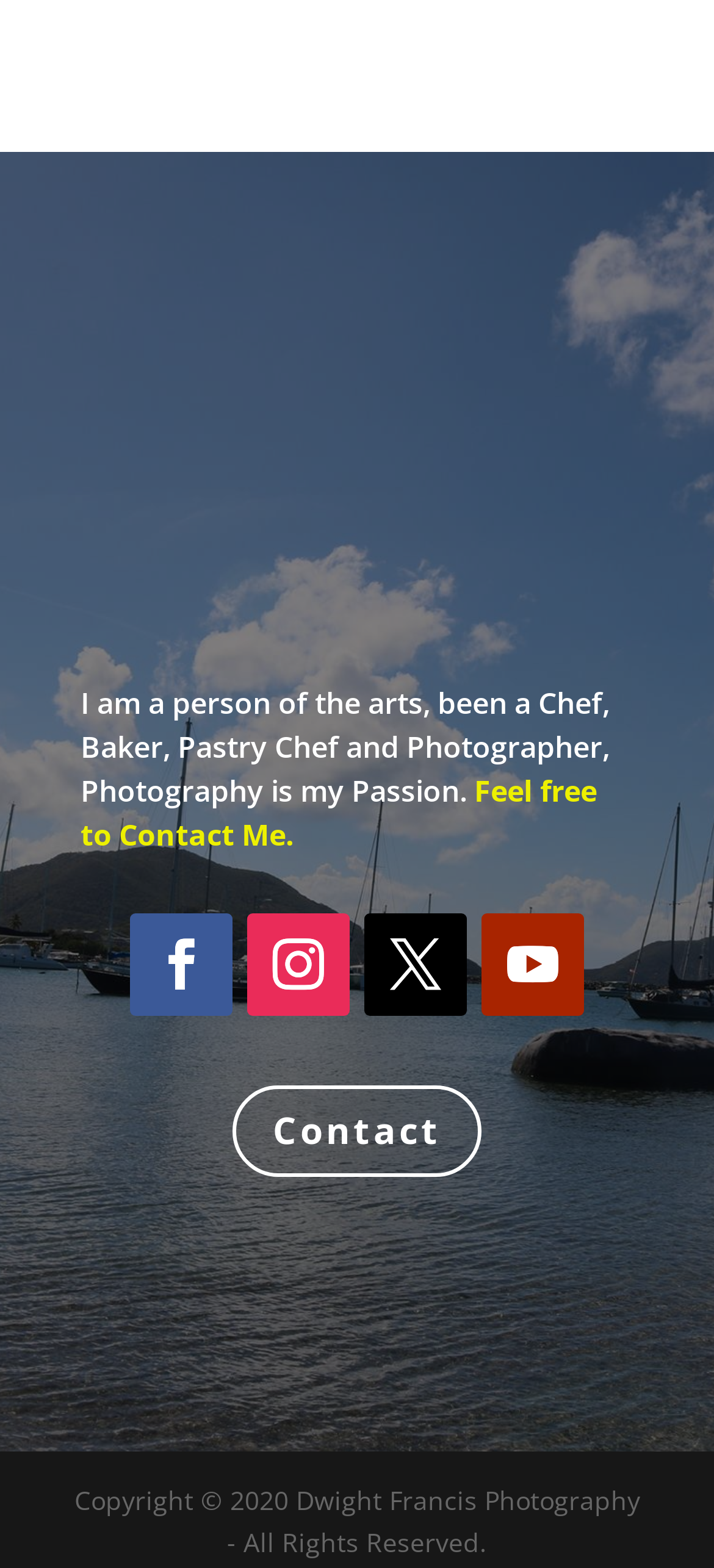How many social media links are there?
Answer with a single word or phrase, using the screenshot for reference.

4